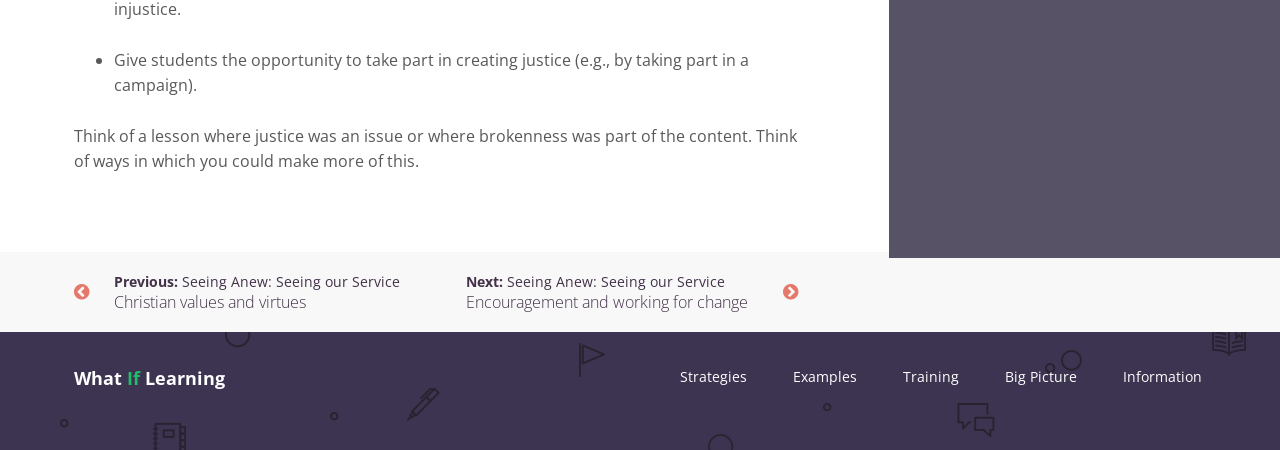How many links are present at the bottom of the page?
Based on the screenshot, respond with a single word or phrase.

5